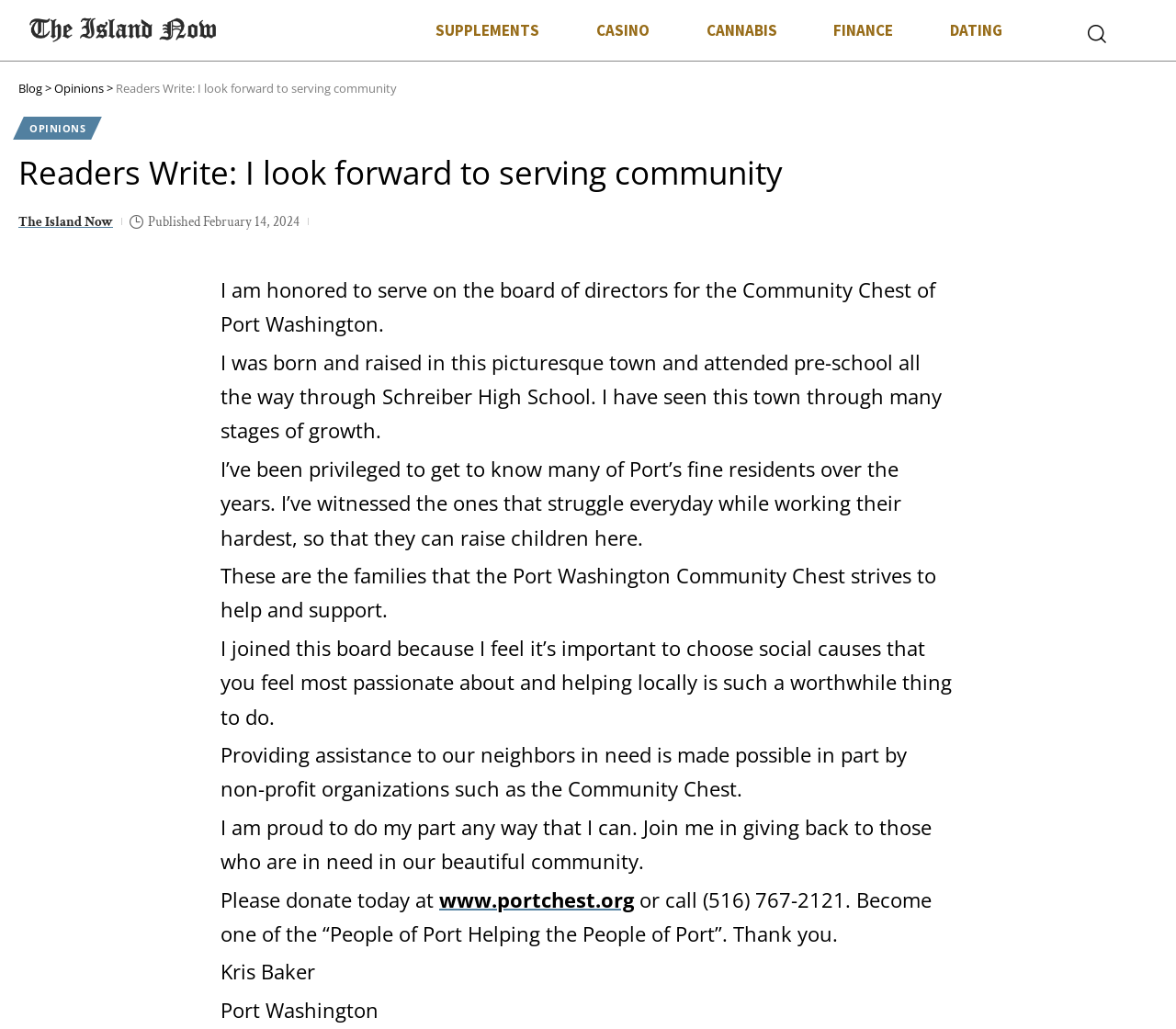Can you provide the bounding box coordinates for the element that should be clicked to implement the instruction: "Read the article by Kris Baker"?

[0.188, 0.931, 0.268, 0.957]